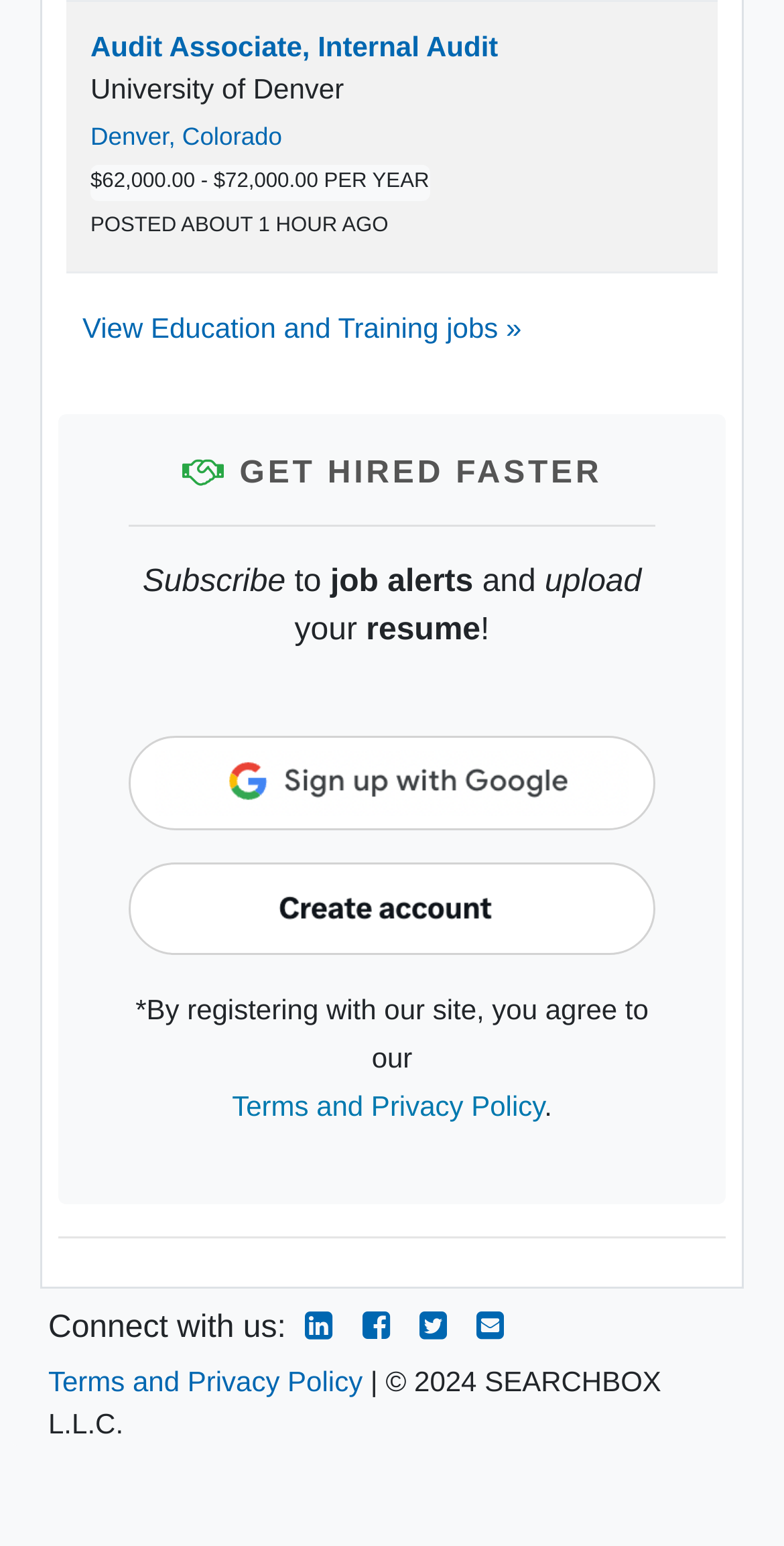Answer the following query concisely with a single word or phrase:
What is the purpose of the 'Subscribe' section?

to job alerts and upload resume